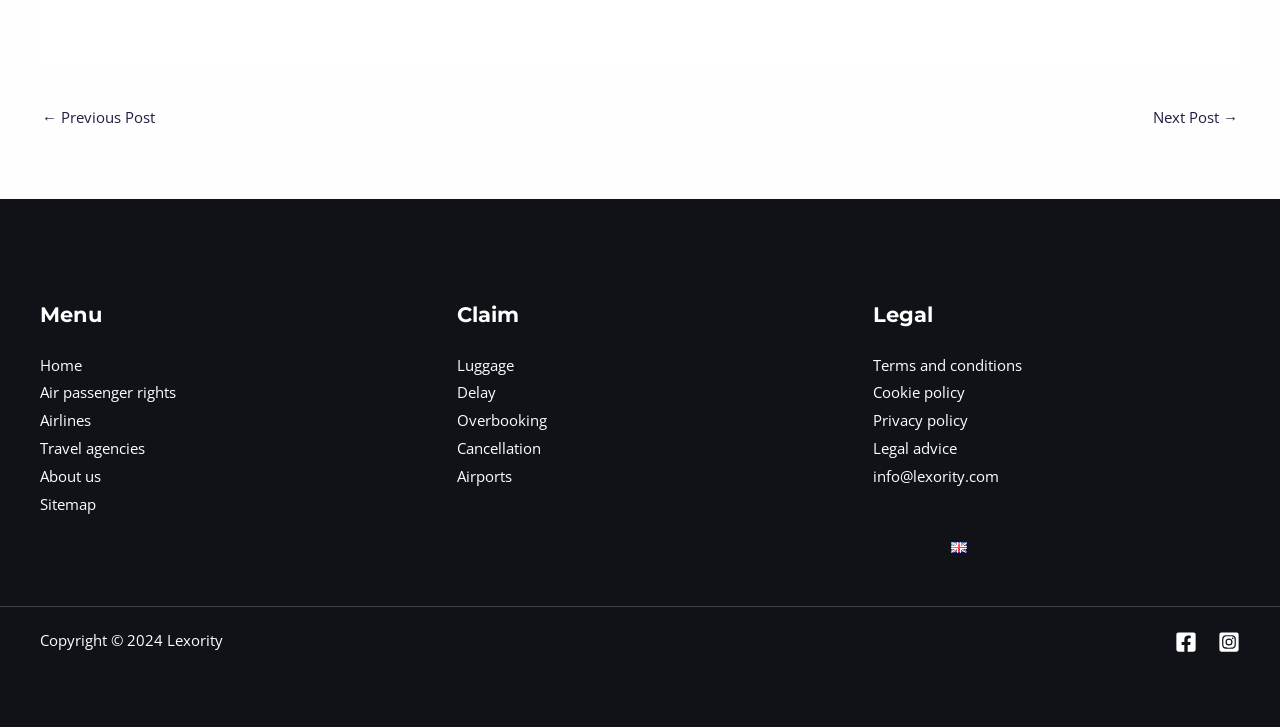Please identify the coordinates of the bounding box for the clickable region that will accomplish this instruction: "Click on the 'English' language option".

[0.743, 0.737, 0.764, 0.764]